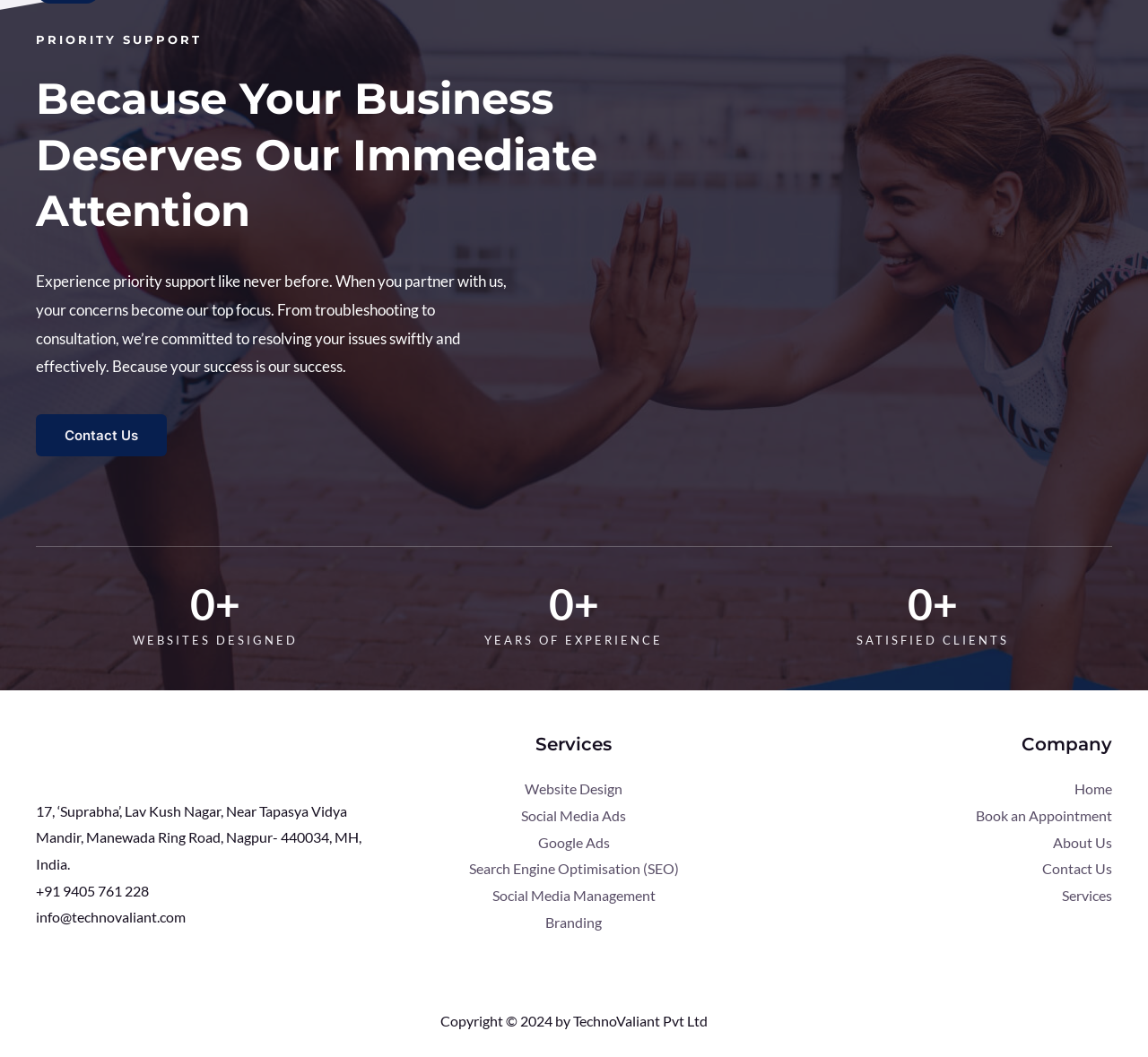What services does the company offer?
From the screenshot, provide a brief answer in one word or phrase.

Website Design, Social Media Ads, Google Ads, etc.